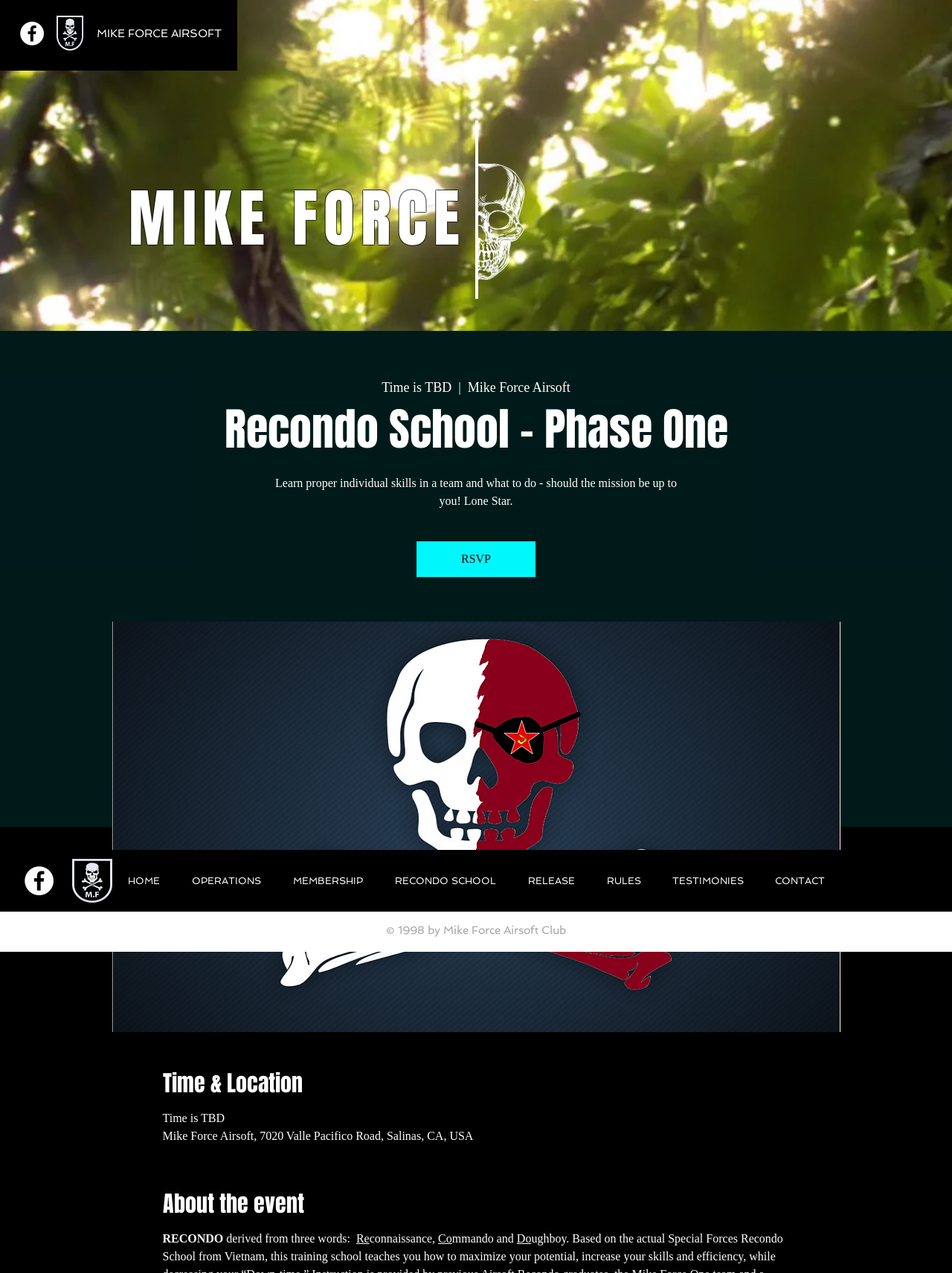Could you please study the image and provide a detailed answer to the question:
What is the location of the event?

I found the answer by looking at the section 'Time & Location' located at the bottom of the webpage, where the address 'Mike Force Airsoft, 7020 Valle Pacifico Road, Salinas, CA, USA' is provided.